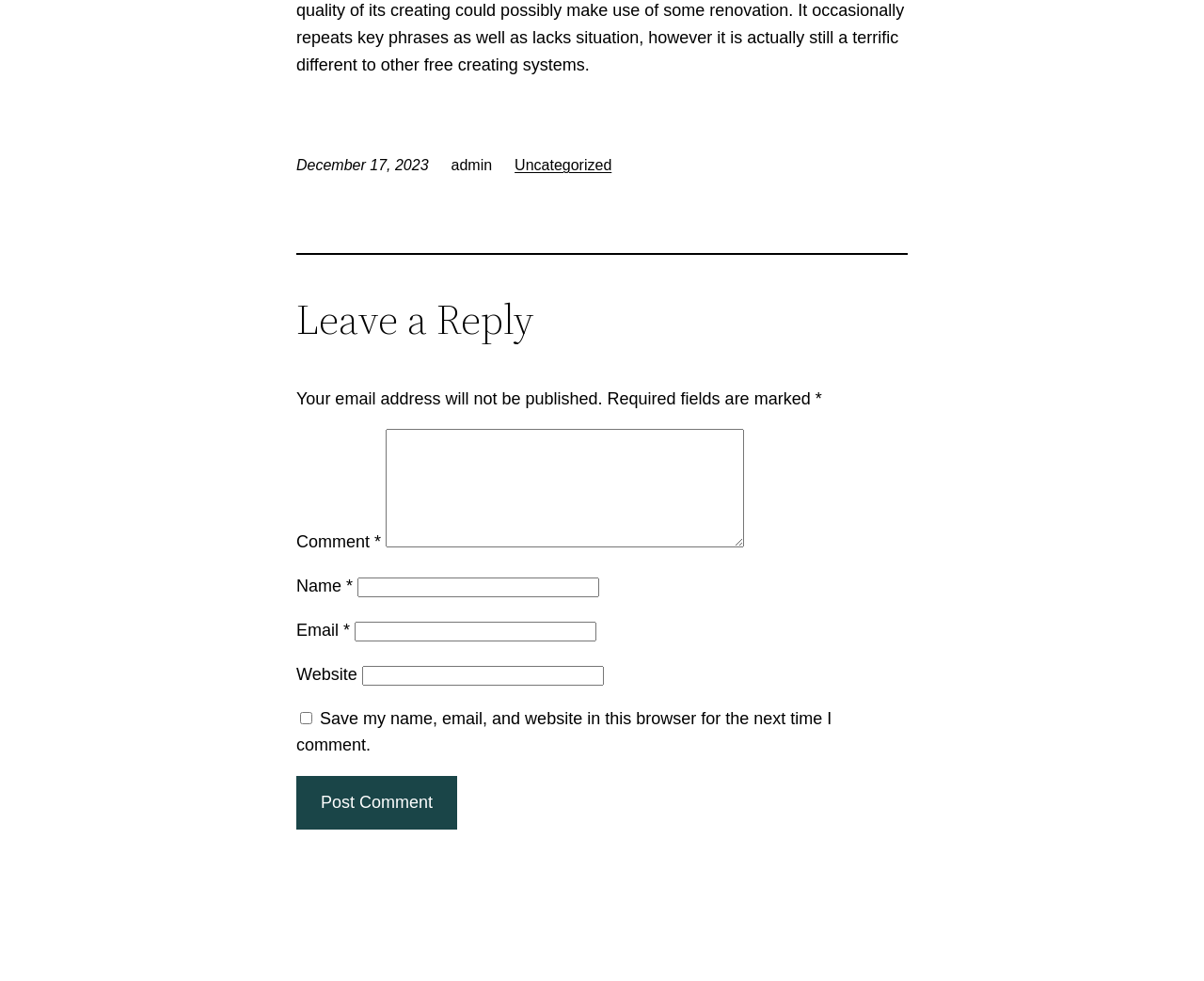Find the bounding box coordinates for the element described here: "parent_node: Name * name="author"".

[0.297, 0.589, 0.498, 0.609]